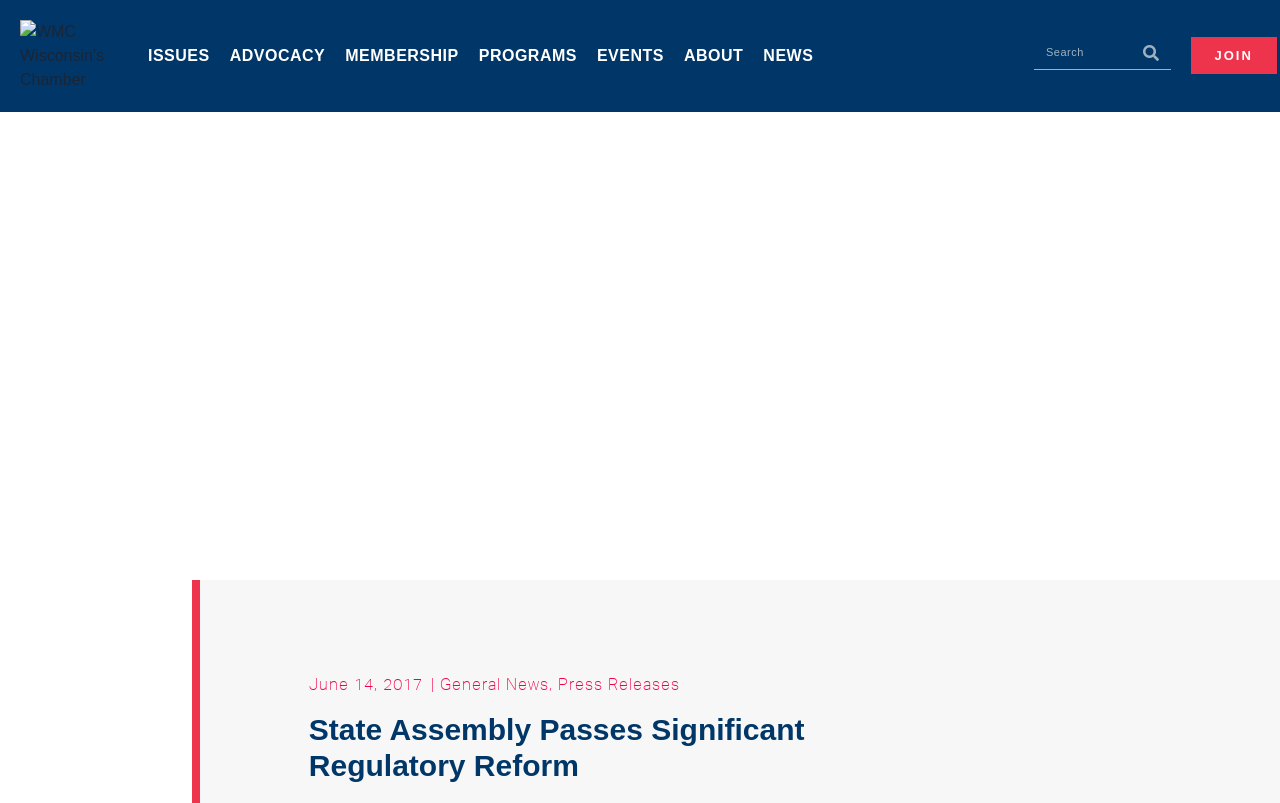Using the element description provided, determine the bounding box coordinates in the format (top-left x, top-left y, bottom-right x, bottom-right y). Ensure that all values are floating point numbers between 0 and 1. Element description: June 14, 2017

[0.241, 0.842, 0.33, 0.862]